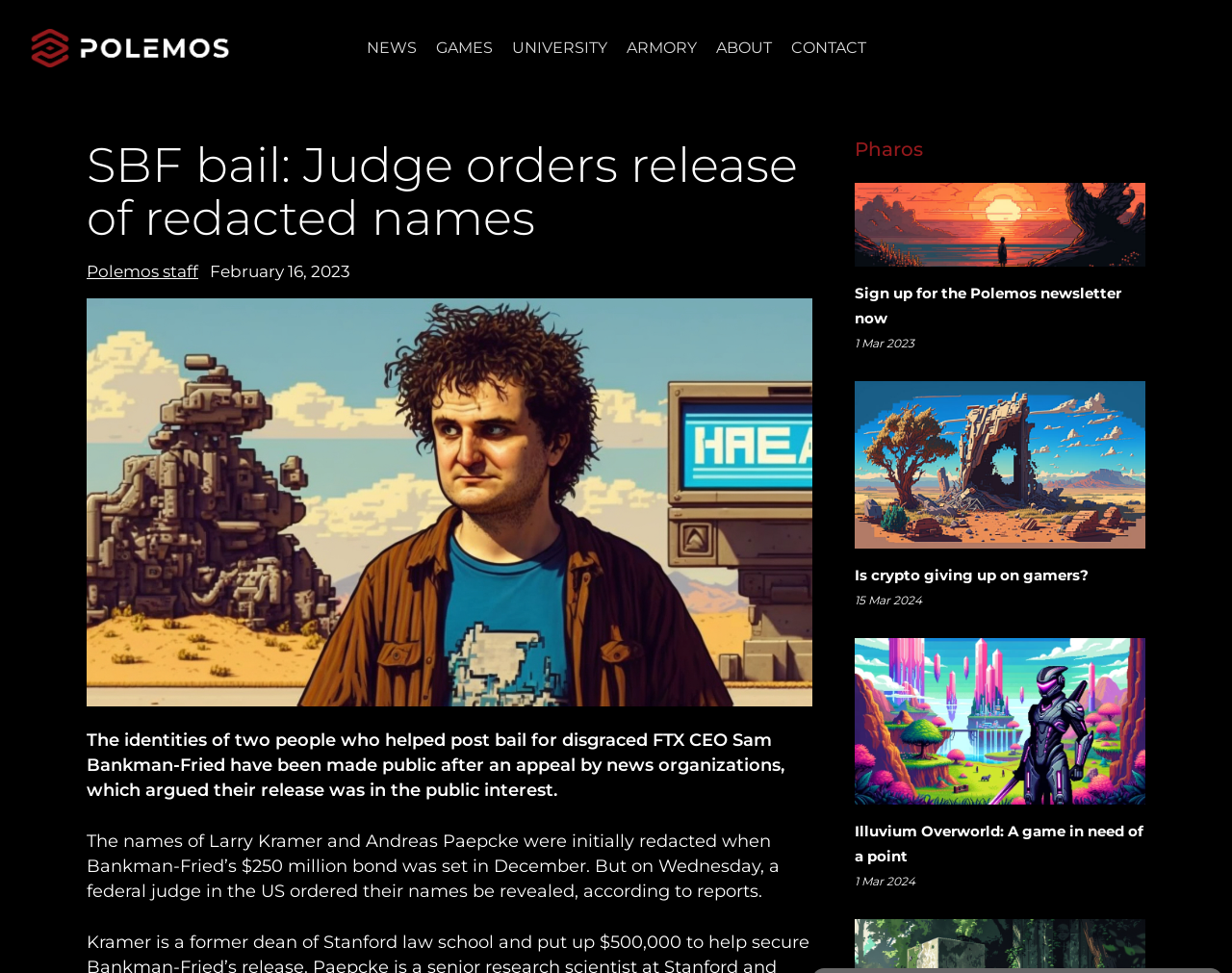Extract the main heading from the webpage content.

SBF bail: Judge orders release of redacted names